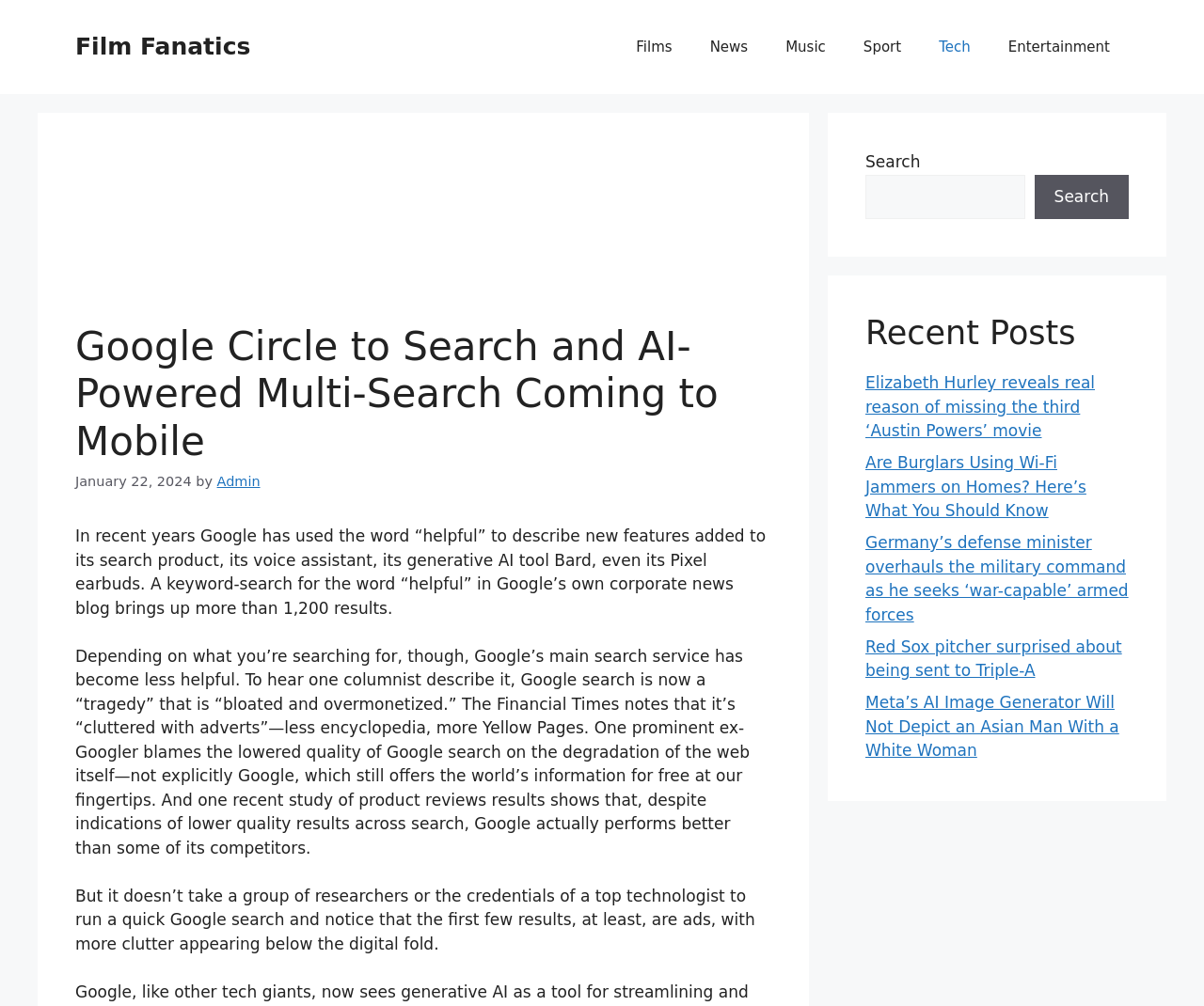Give a full account of the webpage's elements and their arrangement.

The webpage is about Film Fanatics, with a banner at the top displaying the site's name. Below the banner, there is a navigation menu with links to different categories such as Films, News, Music, Sport, Tech, and Entertainment. 

The main content of the webpage is an article titled "Google Circle to Search and AI-Powered Multi-Search Coming to Mobile". The article discusses how Google's search service has become less helpful over the years, with many results being ads and cluttered with irrelevant information. The article also mentions that despite this, Google still performs better than some of its competitors.

To the right of the article, there is a search bar with a search button. Below the search bar, there is a section titled "Recent Posts" with links to several news articles, including ones about Elizabeth Hurley, Wi-Fi jammers, Germany's defense minister, a Red Sox pitcher, and Meta's AI image generator.

At the top right corner of the webpage, there is a complementary section with a search box and a button.